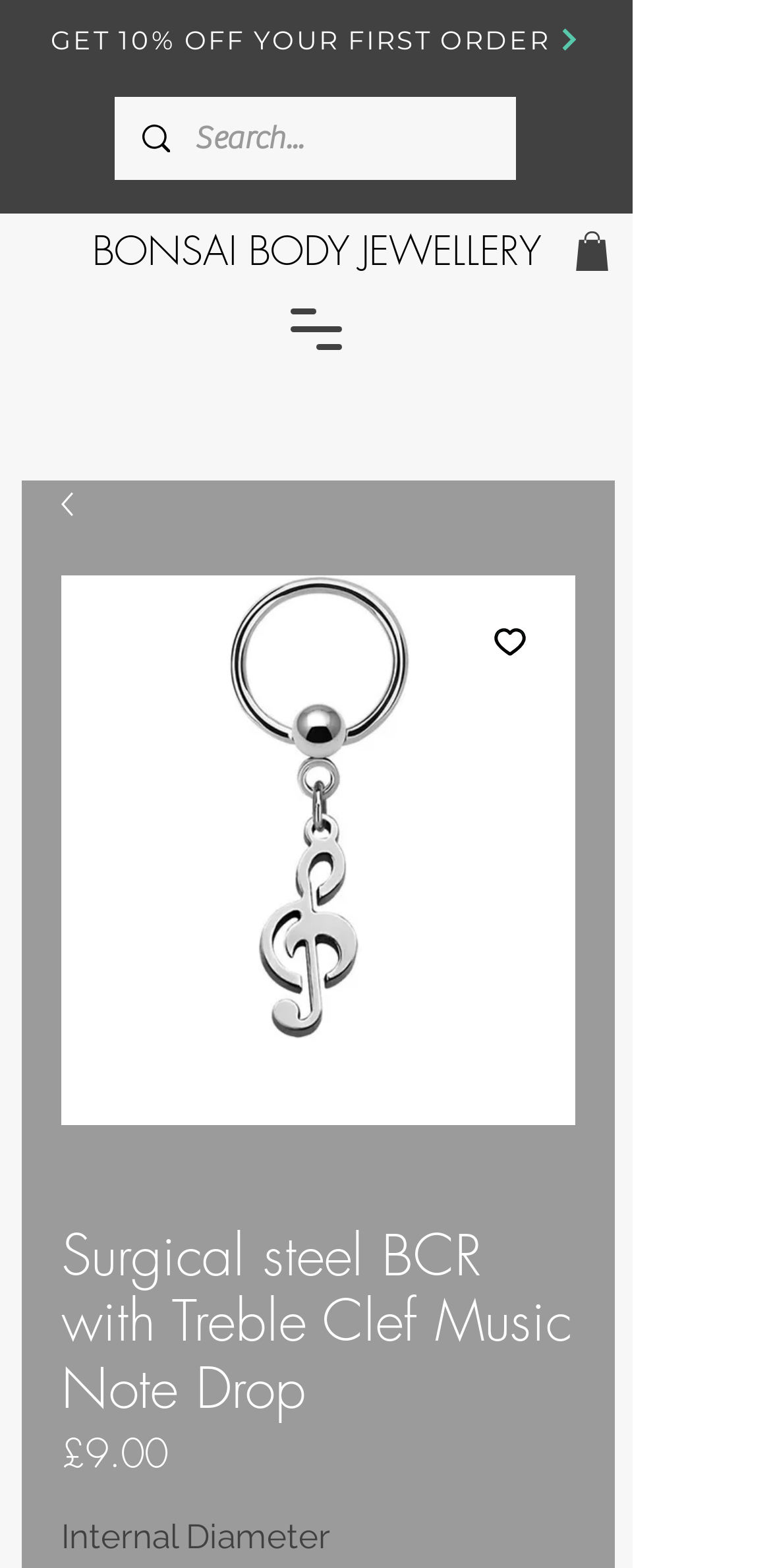Offer a meticulous description of the webpage's structure and content.

This webpage is about a product, specifically a surgical steel BCR (body clicker ring) with a Treble Clef Music Note Drop design. At the top left, there is a search bar with a search icon and a placeholder text "Search...". Below the search bar, there is a link to "BONSAI BODY JEWELLERY". 

On the top right, there is an "Open navigation menu" button. Next to it, there is a small image, which is likely a logo or an icon. 

The main content of the webpage is focused on the product. There is a large image of the product, which takes up most of the page. Below the image, there is a heading that reads "Surgical steel BCR with Treble Clef Music Note Drop". 

Under the heading, there are several pieces of information about the product. The price is listed as "£9.00", and there is a label "Price" next to it. Additionally, there is a detail about the "Internal Diameter" of the product. 

On the right side of the product image, there is an "Add to Wishlist" button with a small icon.